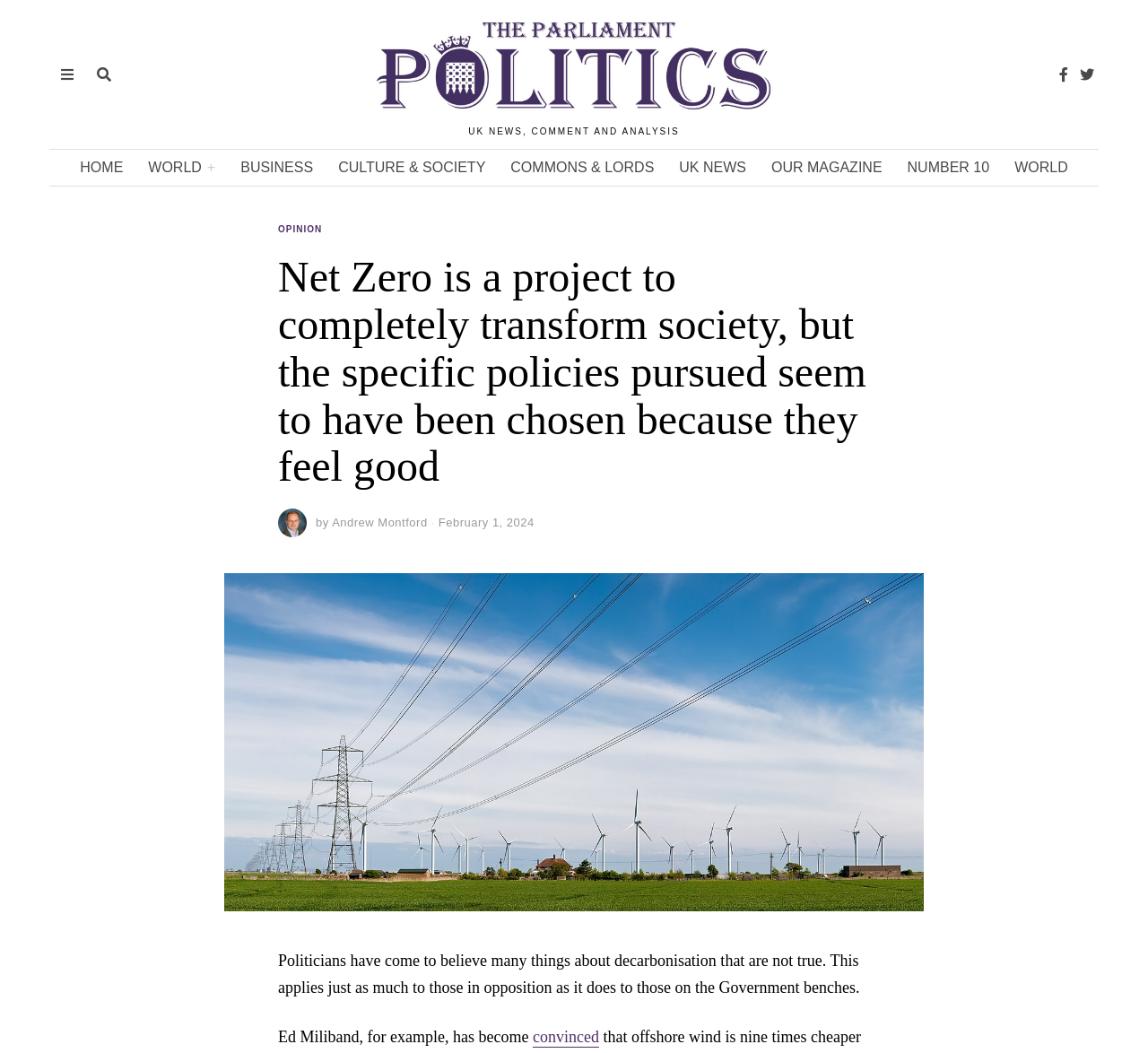What is Ed Miliband convinced of?
Based on the screenshot, answer the question with a single word or phrase.

something about decarbonisation